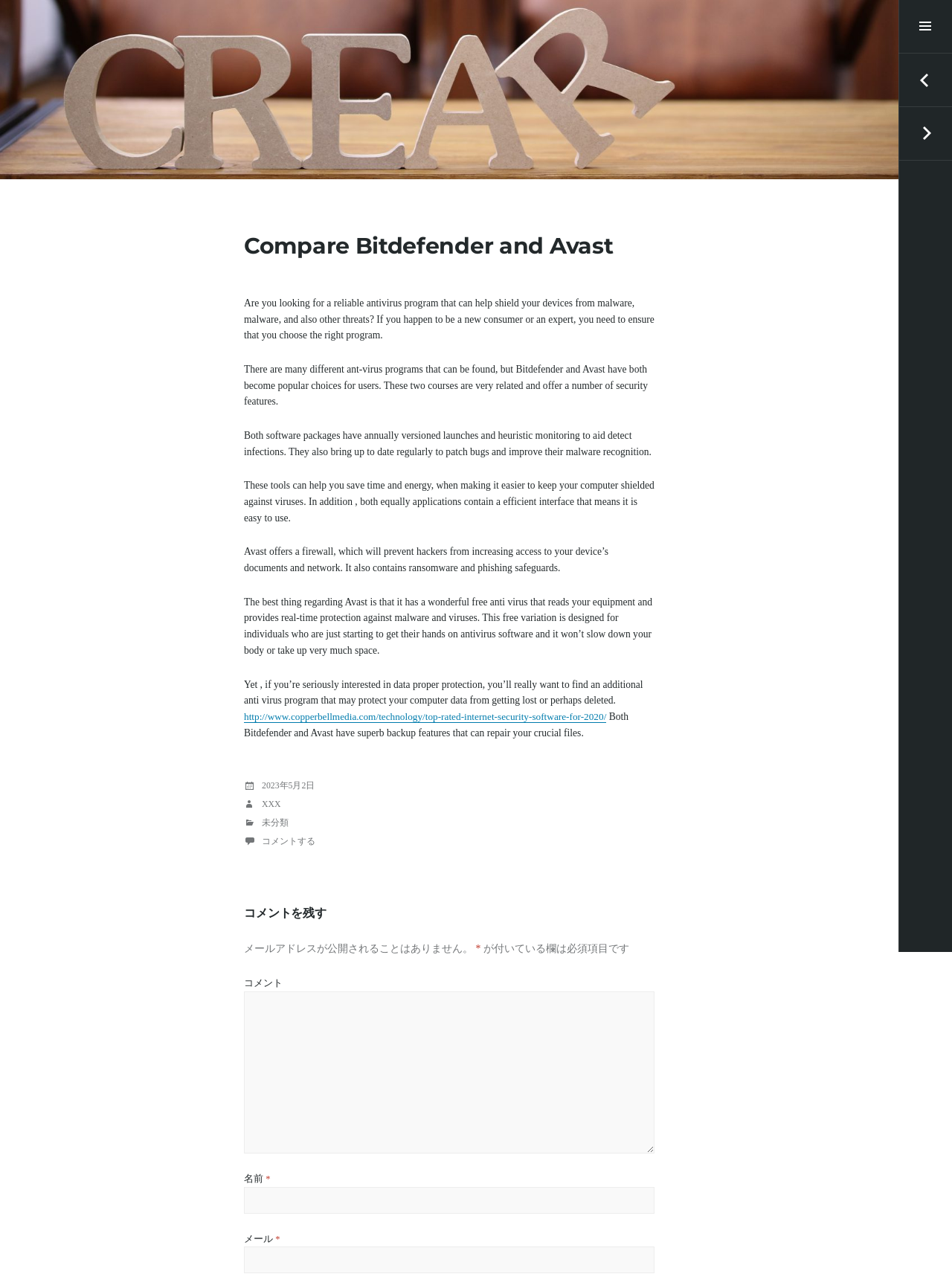Identify the bounding box coordinates of the region that needs to be clicked to carry out this instruction: "Click the link to view a related article". Provide these coordinates as four float numbers ranging from 0 to 1, i.e., [left, top, right, bottom].

[0.256, 0.558, 0.637, 0.567]